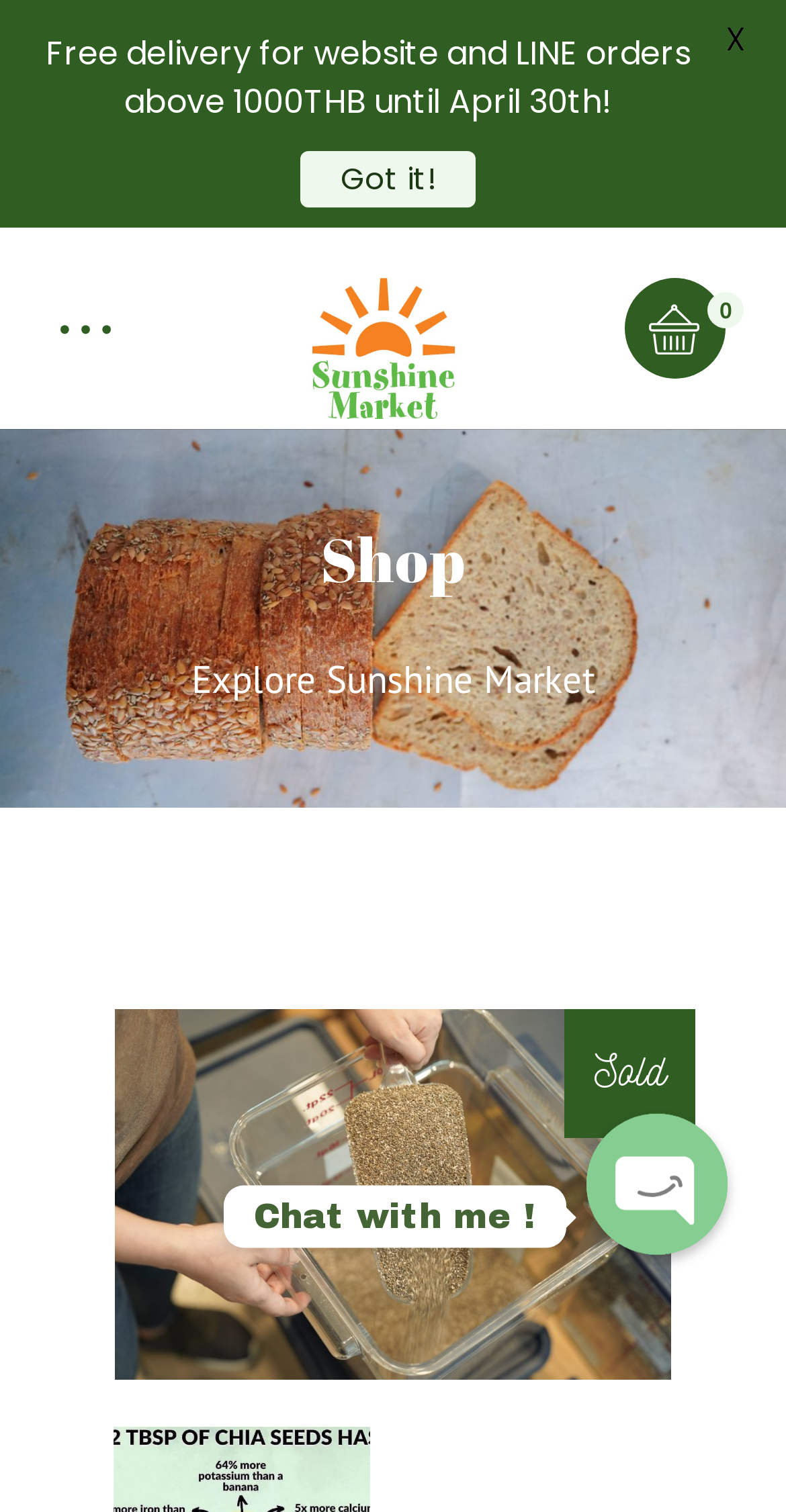Answer in one word or a short phrase: 
How many social media links are there?

5